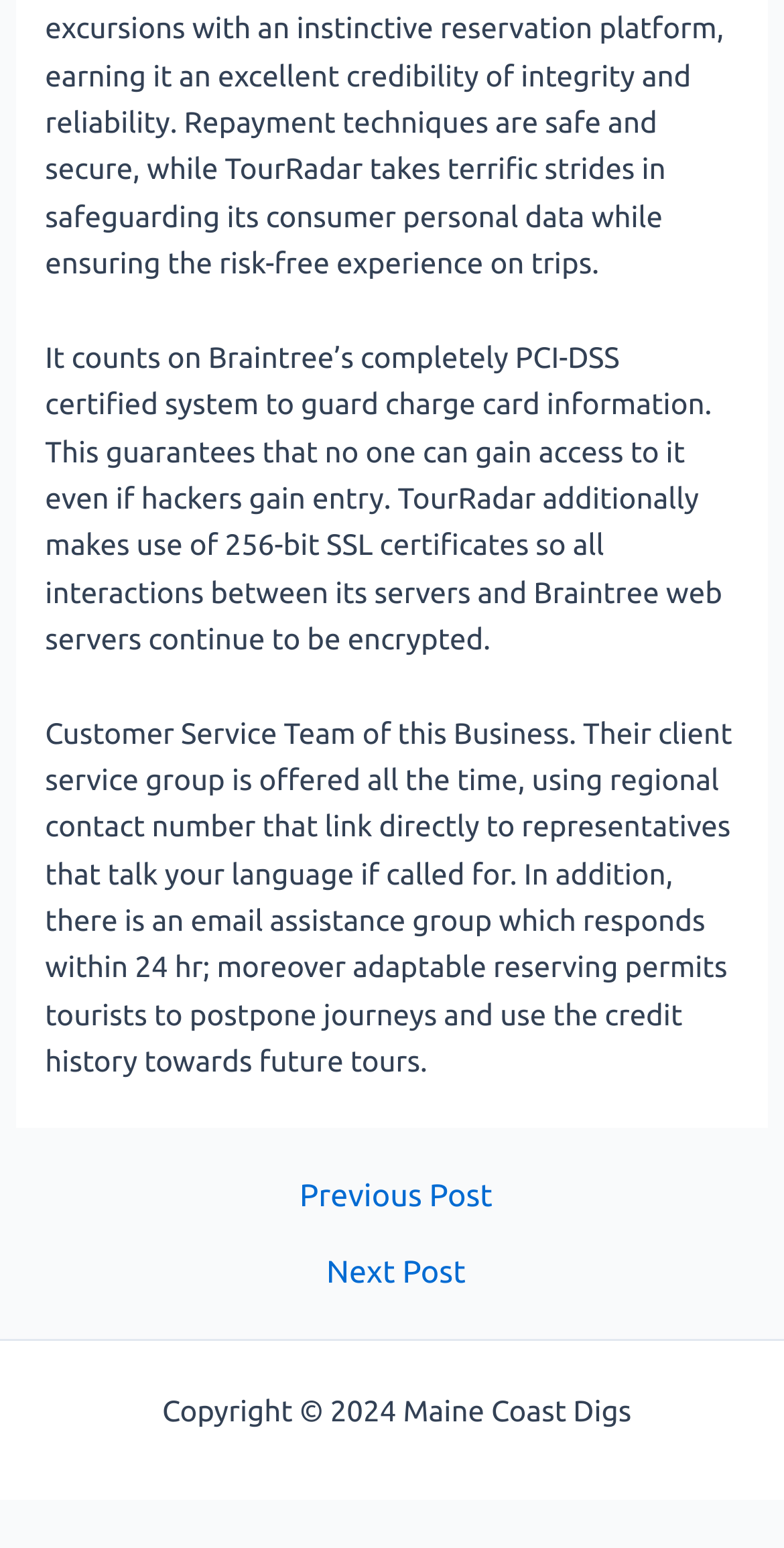Give a one-word or short phrase answer to this question: 
What is the purpose of the 'Sitemap' link?

To access the sitemap